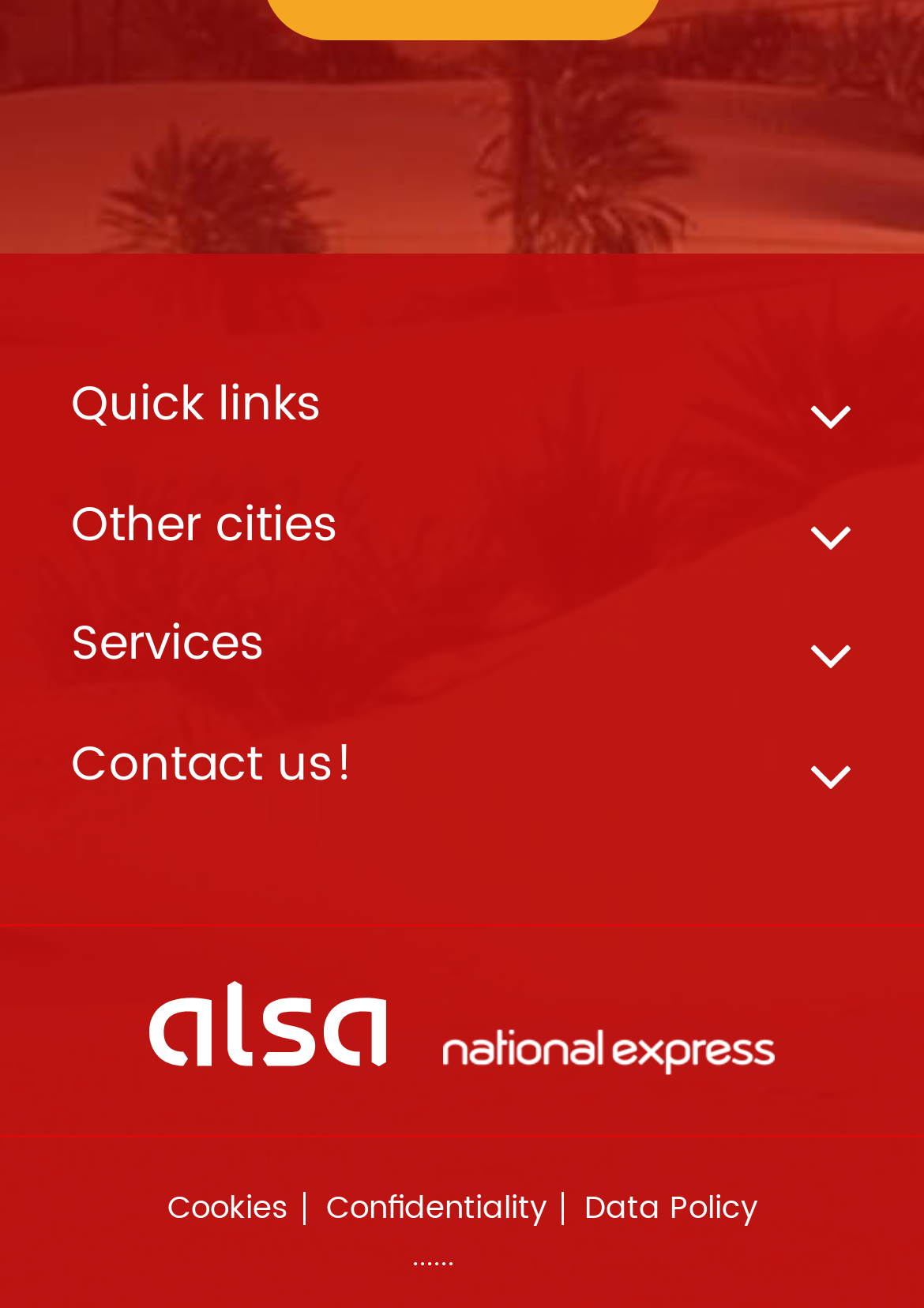What is the text above the footer links?
Please answer the question with a detailed and comprehensive explanation.

Above the footer links, there is a static text element with a bounding box coordinate of [0.446, 0.944, 0.492, 0.979]. The text is '......', which seems to be a separator or a divider.